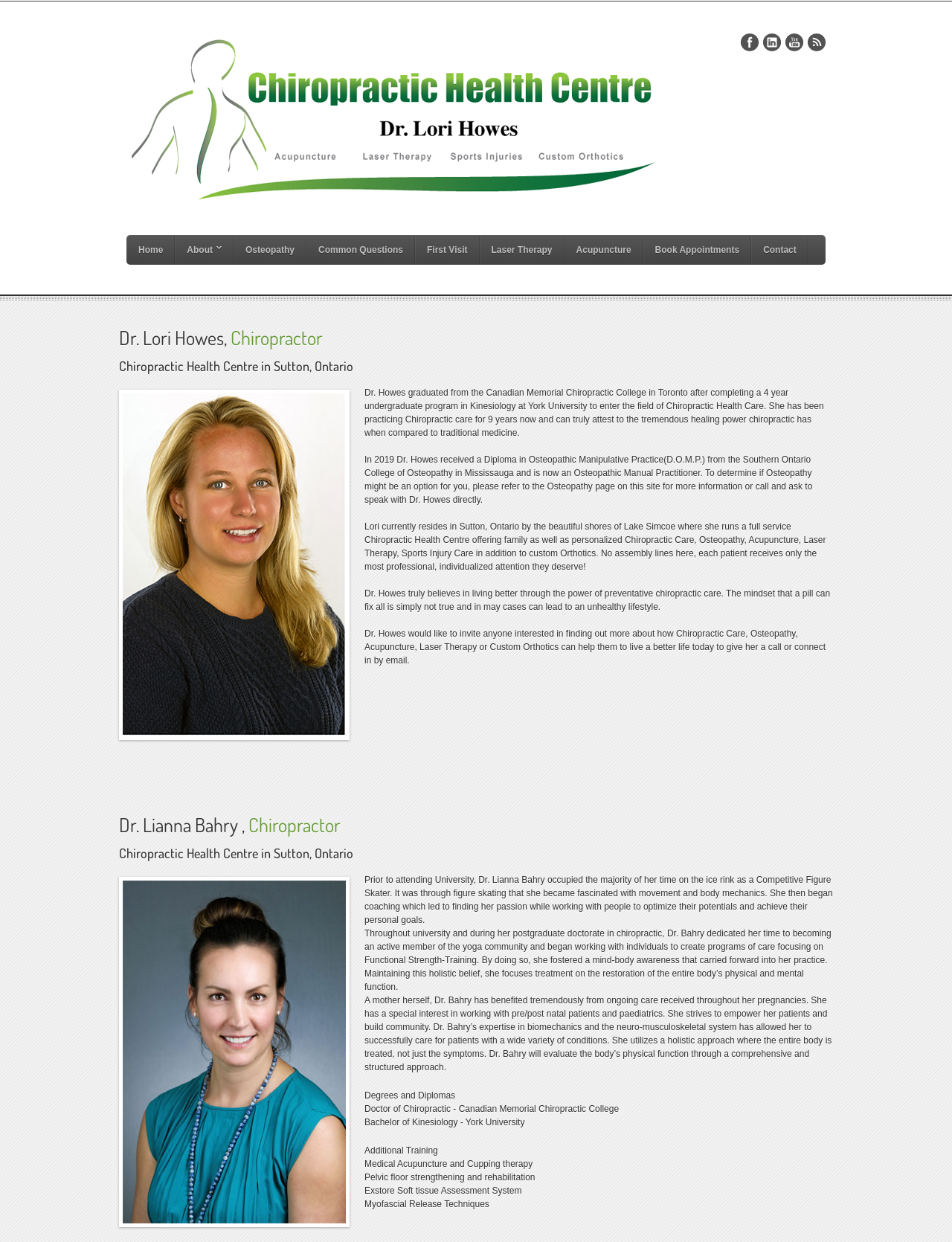What services does the Chiropractic Health Centre offer? Look at the image and give a one-word or short phrase answer.

Chiropractic Care, Osteopathy, Acupuncture, Laser Therapy